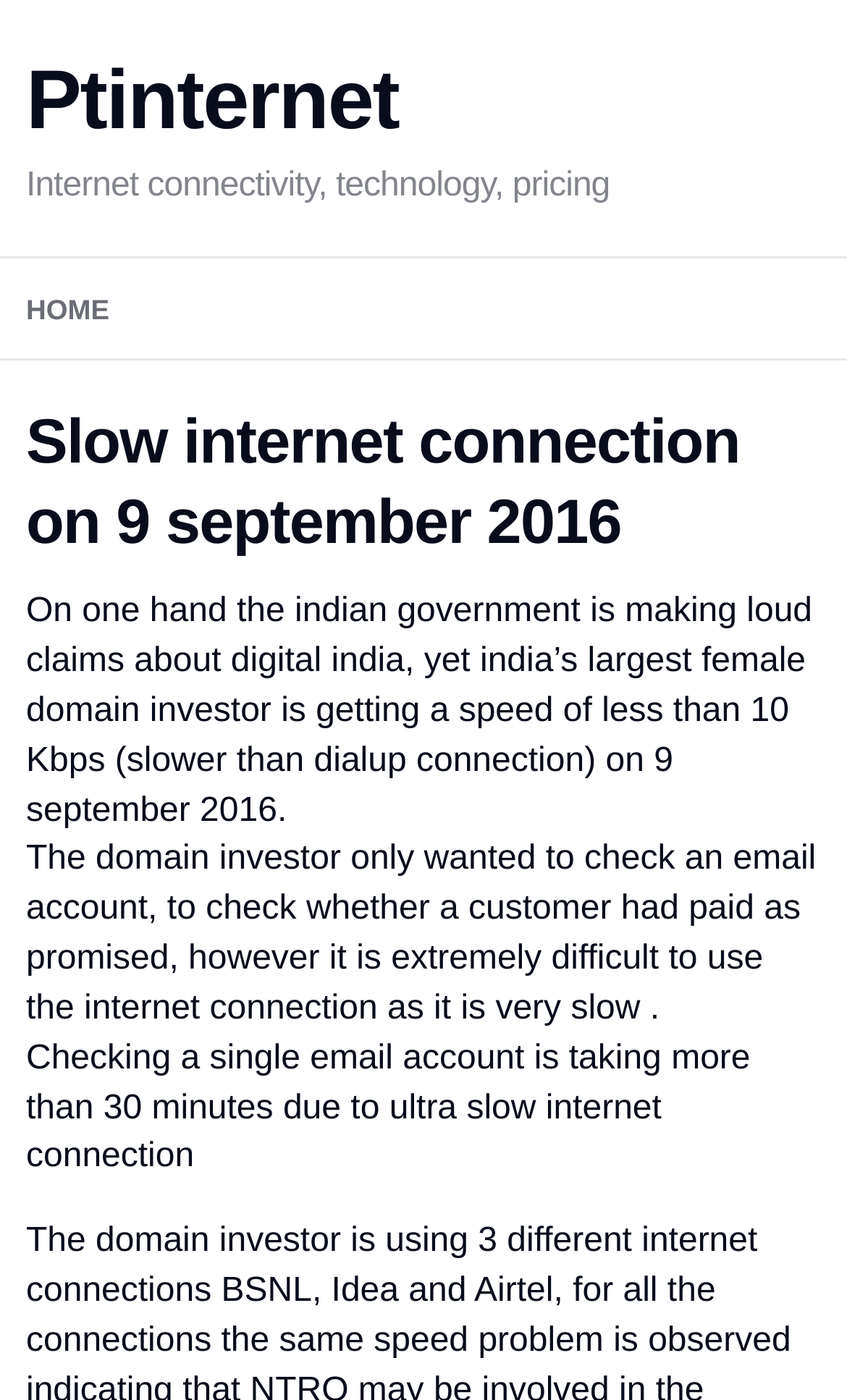What is the speed of the internet connection?
Answer the question with as much detail as possible.

The speed of the internet connection is mentioned in the text as 'less than 10 Kbps', which is slower than a dialup connection.